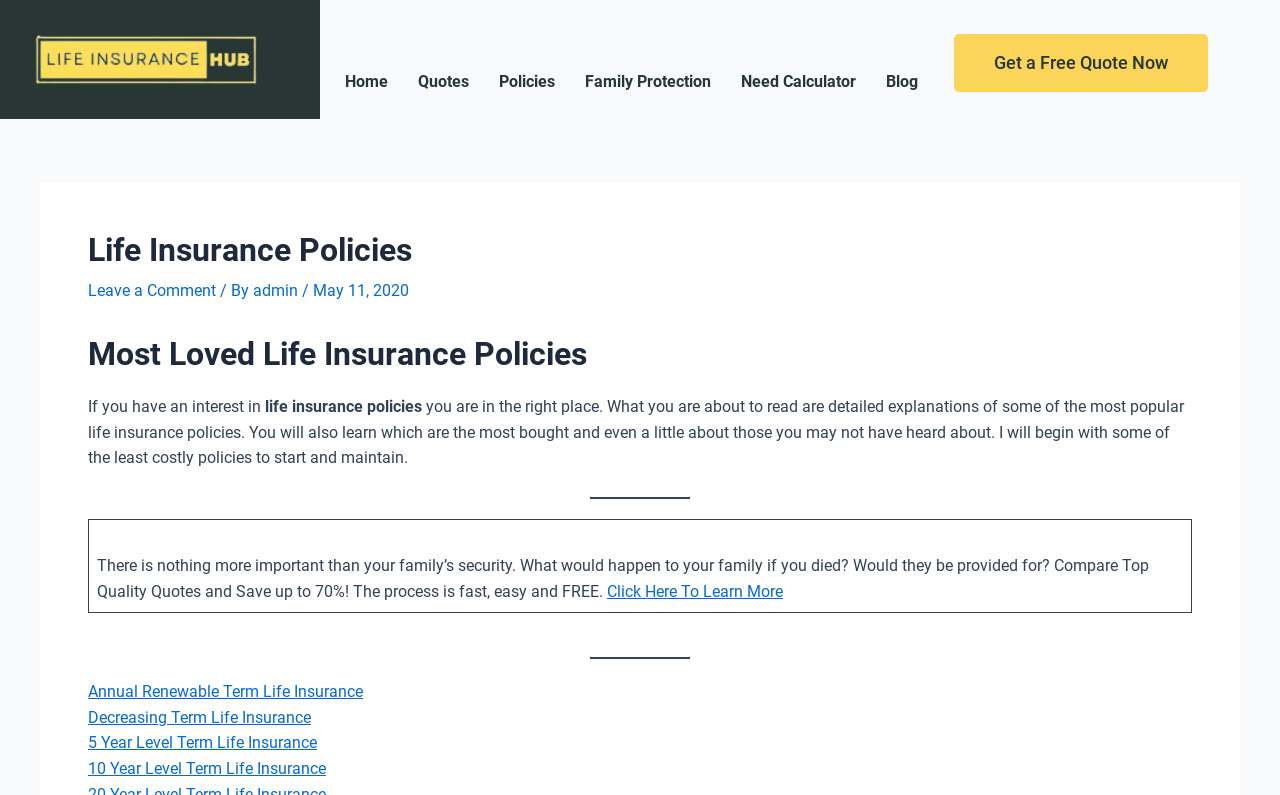Pinpoint the bounding box coordinates of the clickable area necessary to execute the following instruction: "Learn more about annual renewable term life insurance". The coordinates should be given as four float numbers between 0 and 1, namely [left, top, right, bottom].

[0.069, 0.858, 0.284, 0.882]